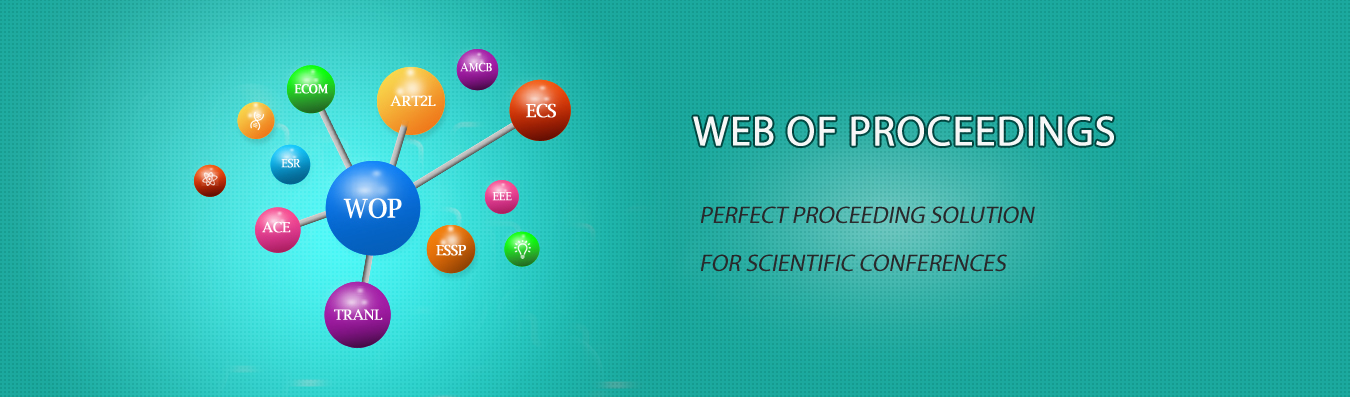Based on the image, please respond to the question with as much detail as possible:
What is the purpose of the Web of Proceedings platform?

The question seeks to understand the purpose of the Web of Proceedings platform. The caption mentions the tagline 'PERFECT PROCEEDING SOLUTION FOR SCIENTIFIC CONFERENCES', which emphasizes the platform's commitment to providing comprehensive solutions for academic and scientific gatherings, thereby answering the question.